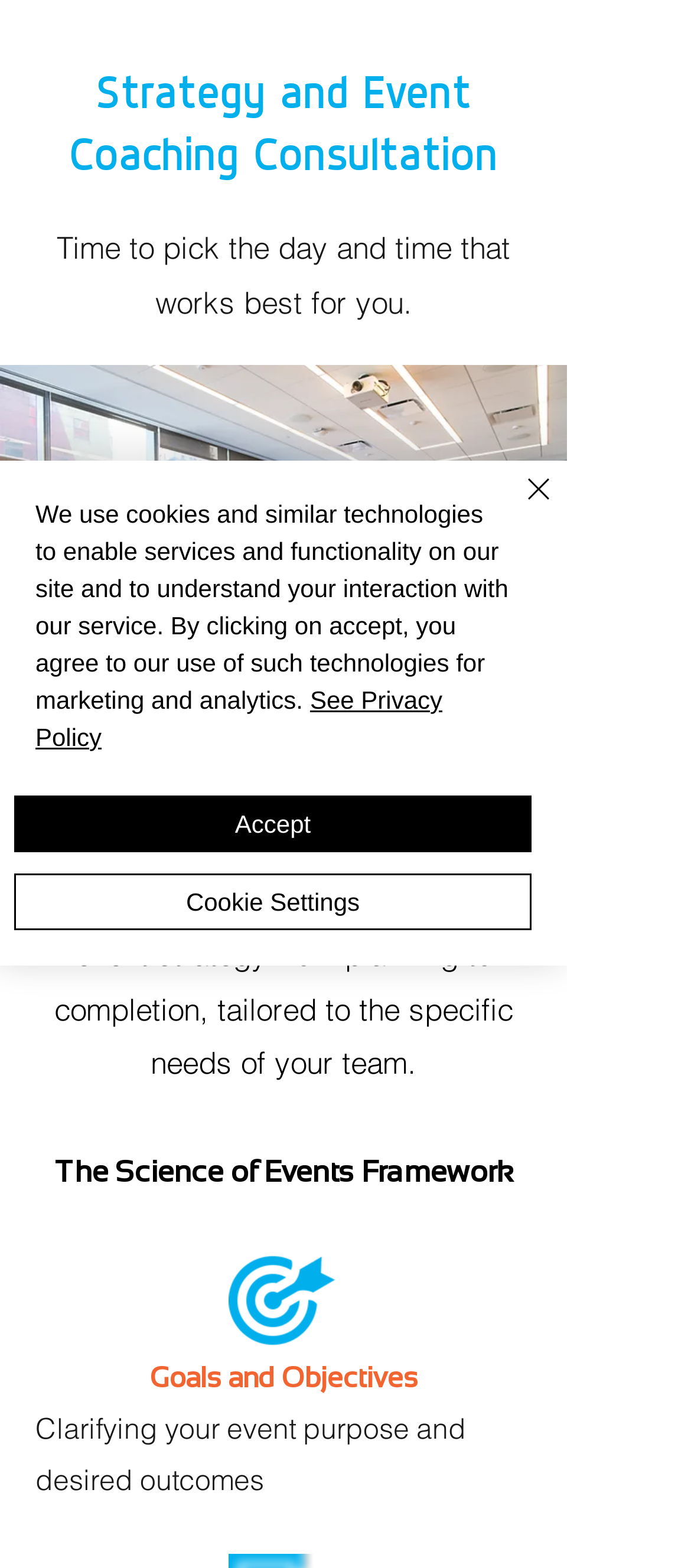Extract the bounding box coordinates of the UI element described by: "See Privacy Policy". The coordinates should include four float numbers ranging from 0 to 1, e.g., [left, top, right, bottom].

[0.051, 0.437, 0.64, 0.479]